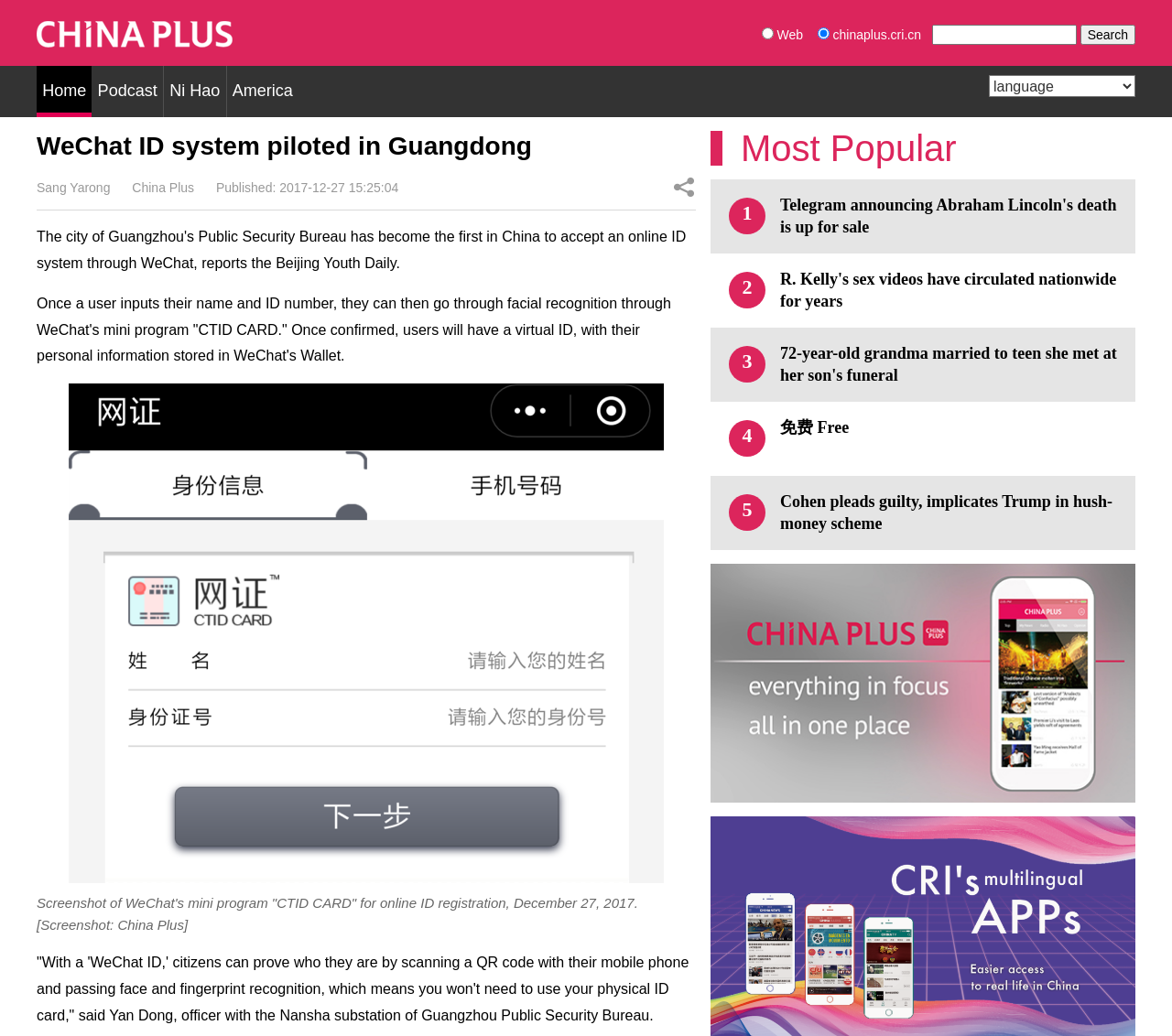Answer the question below with a single word or a brief phrase: 
What is the name of the publication that published this article?

China Plus